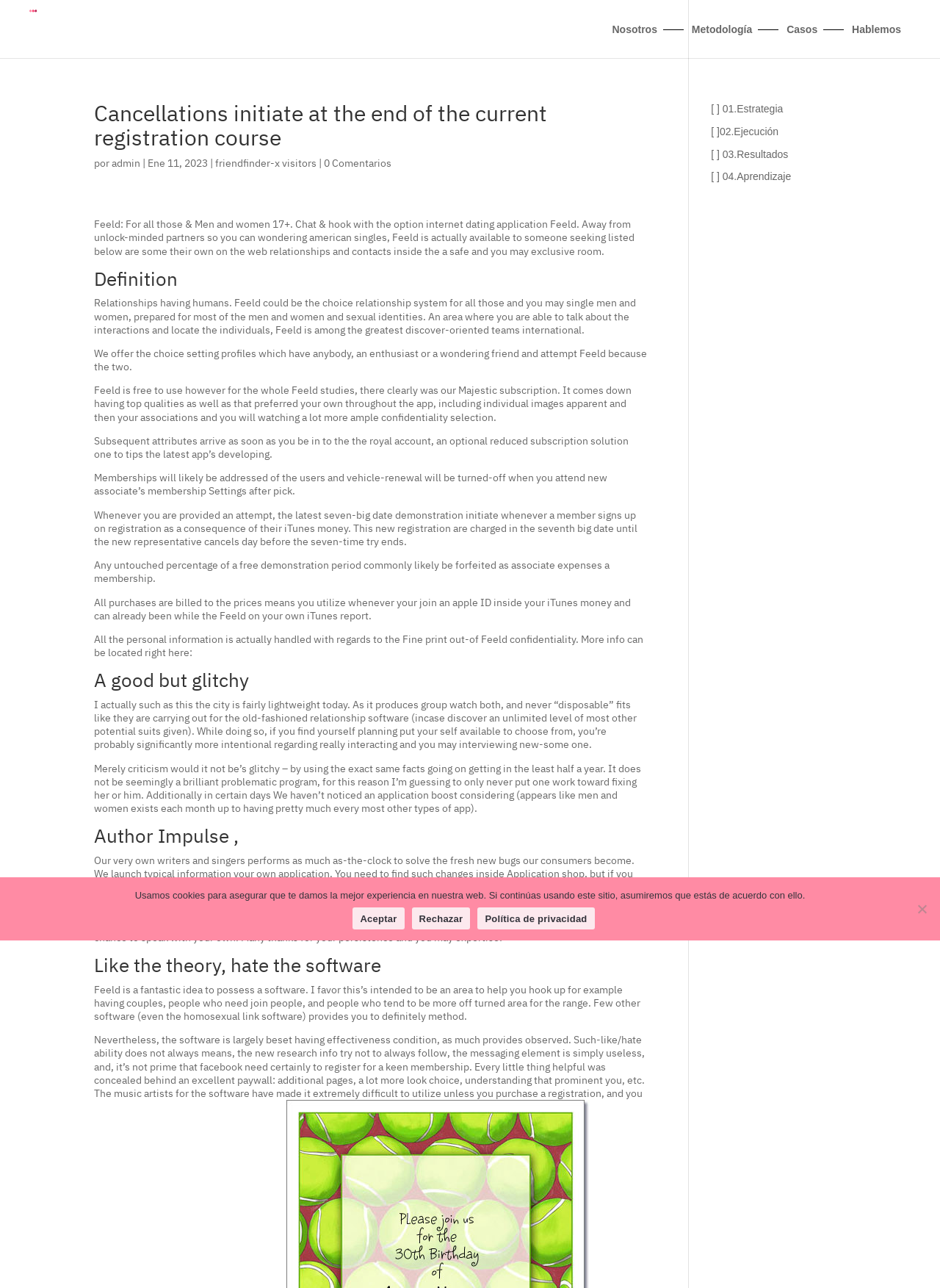Consider the image and give a detailed and elaborate answer to the question: 
What is the name of the author of the review?

I searched the webpage's text content and did not find any mention of the author's name, so I concluded that it is not specified.